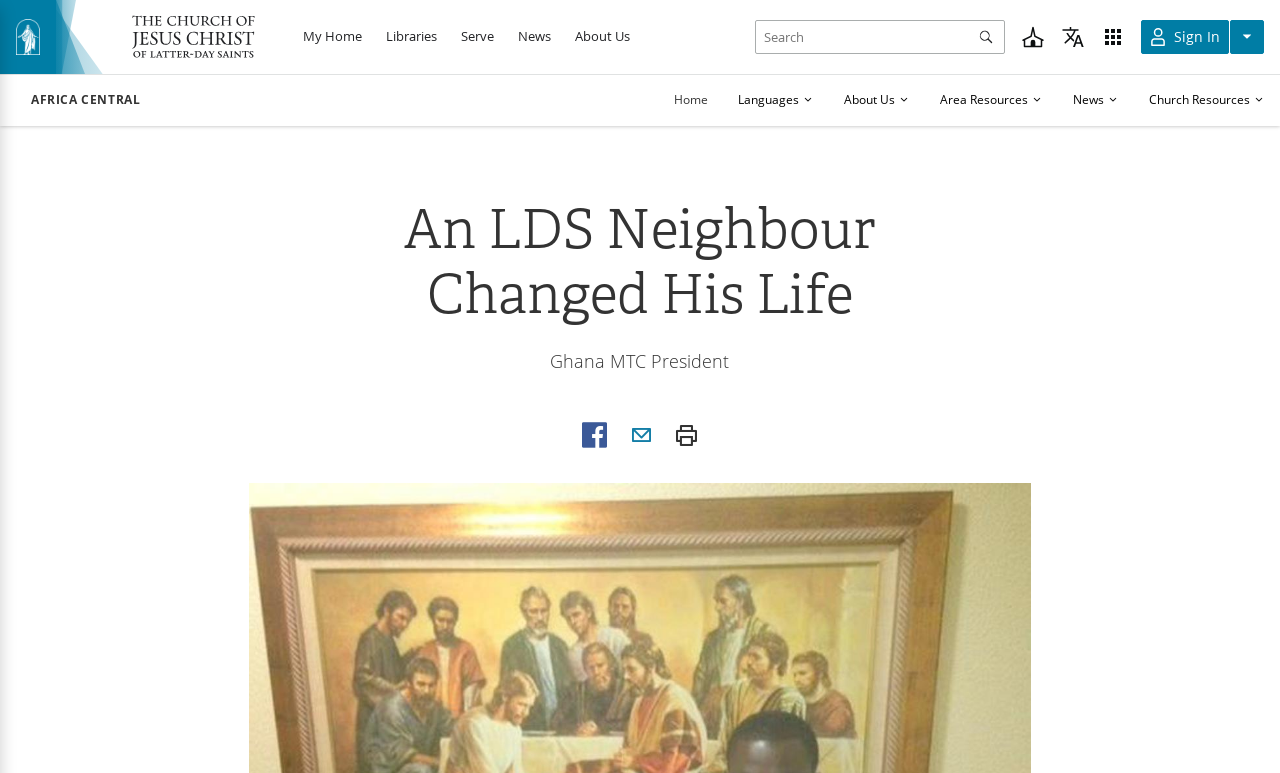Please specify the bounding box coordinates of the clickable region to carry out the following instruction: "Click the 'Libraries' button". The coordinates should be four float numbers between 0 and 1, in the format [left, top, right, bottom].

[0.302, 0.035, 0.341, 0.071]